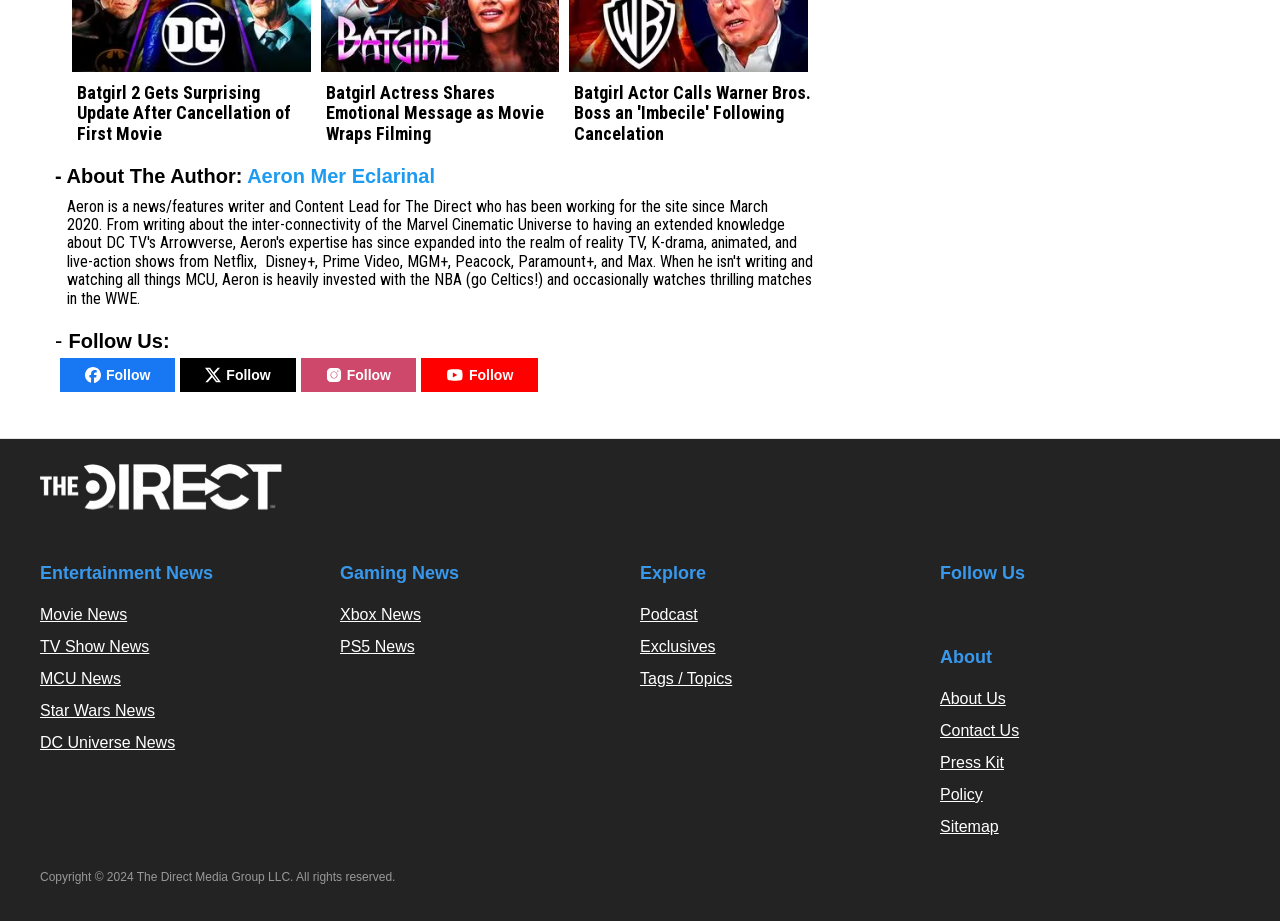Answer the following inquiry with a single word or phrase:
What type of news does the website provide?

Entertainment News